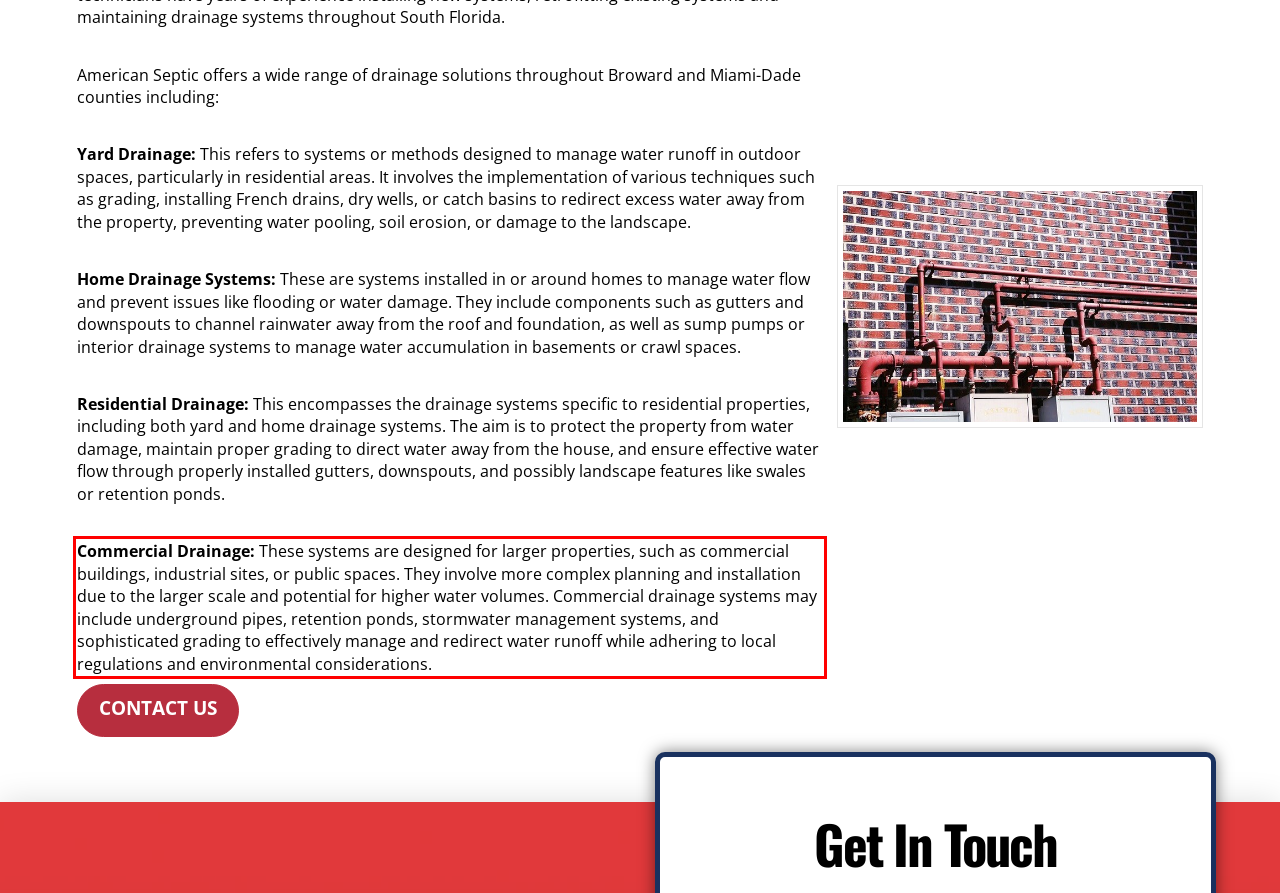Look at the screenshot of the webpage, locate the red rectangle bounding box, and generate the text content that it contains.

Commercial Drainage: These systems are designed for larger properties, such as commercial buildings, industrial sites, or public spaces. They involve more complex planning and installation due to the larger scale and potential for higher water volumes. Commercial drainage systems may include underground pipes, retention ponds, stormwater management systems, and sophisticated grading to effectively manage and redirect water runoff while adhering to local regulations and environmental considerations.